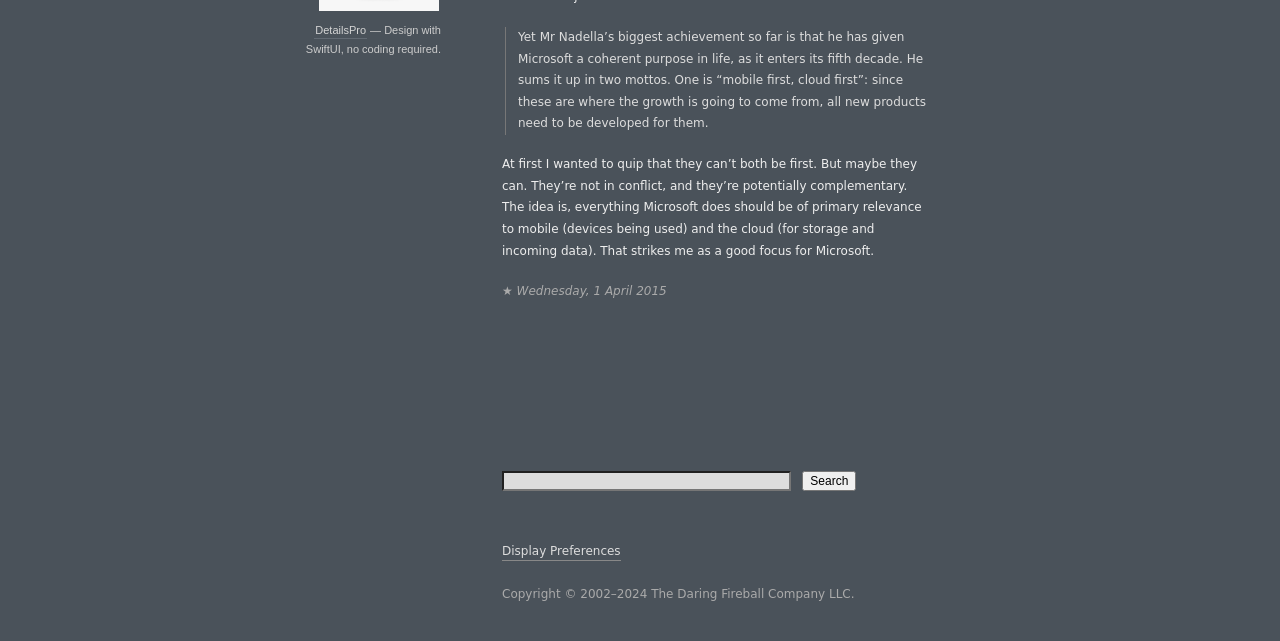Please provide the bounding box coordinates for the UI element as described: "value="Search"". The coordinates must be four floats between 0 and 1, represented as [left, top, right, bottom].

[0.627, 0.735, 0.669, 0.766]